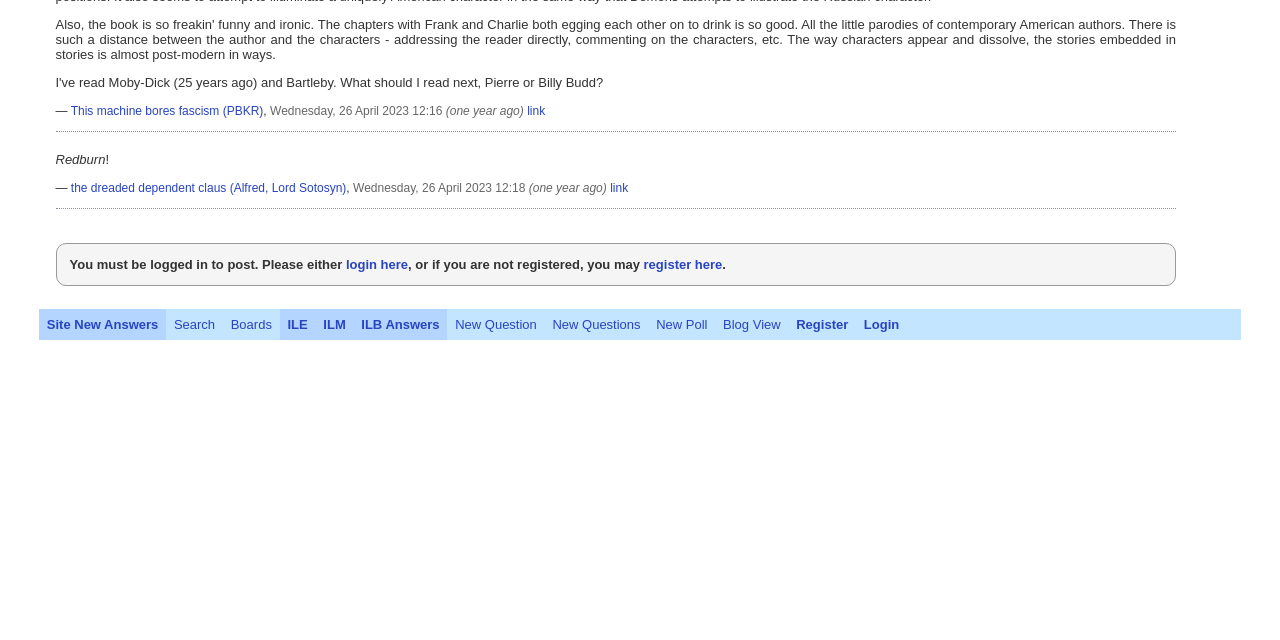Determine the bounding box for the UI element that matches this description: "Site New Answers".

[0.03, 0.484, 0.13, 0.531]